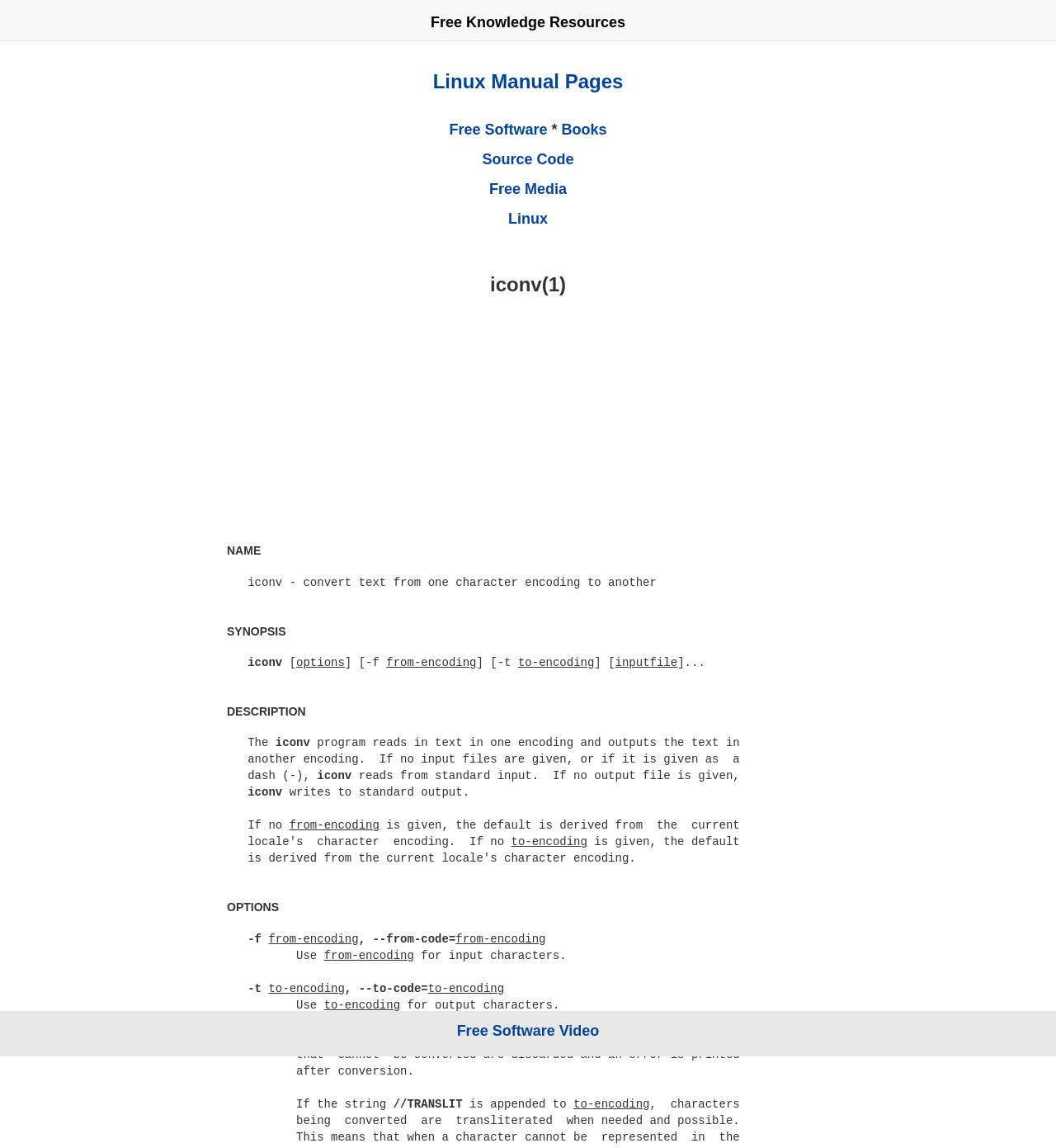What is the default input source if no input files are given? Look at the image and give a one-word or short phrase answer.

Standard input